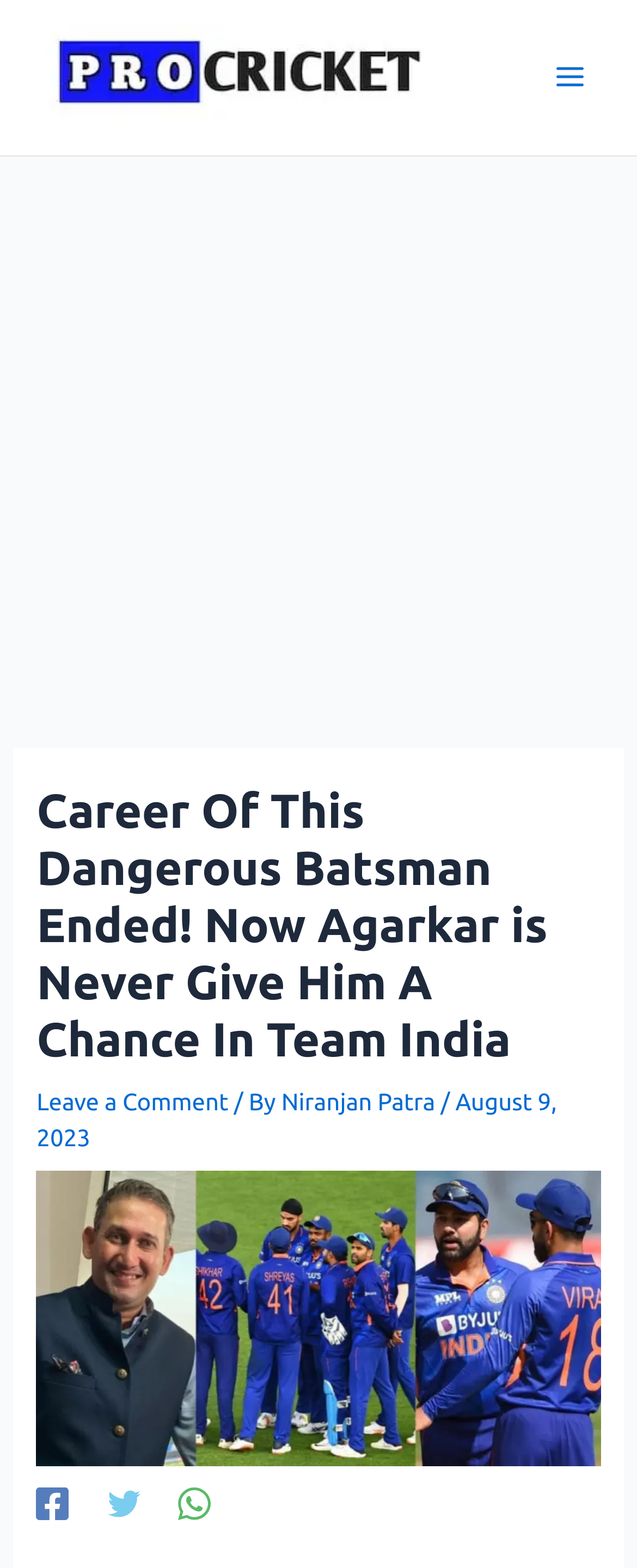Please look at the image and answer the question with a detailed explanation: Is the main menu expanded?

I found the main menu button and checked its expanded property, which is set to False, indicating that the main menu is not expanded.